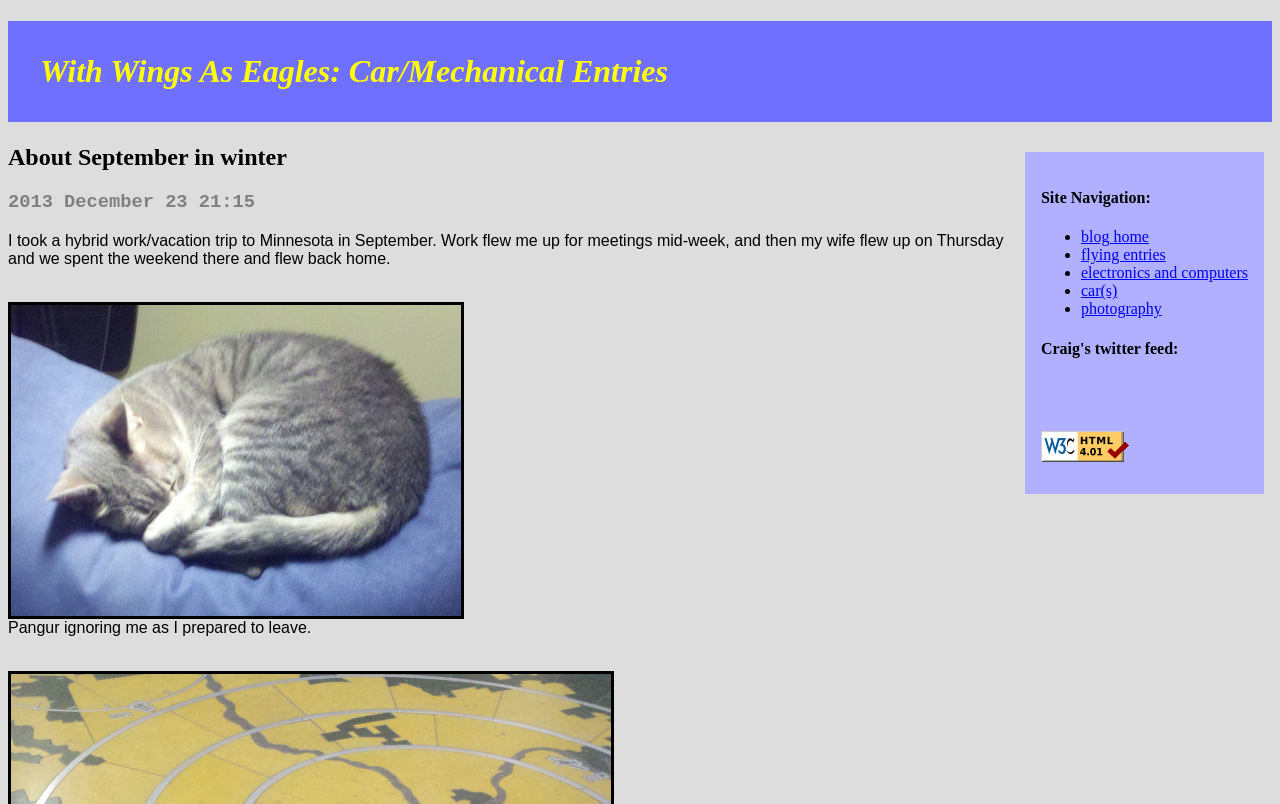Using the element description: "alt="Valid HTML 4.01 Transitional"", determine the bounding box coordinates. The coordinates should be in the format [left, top, right, bottom], with values between 0 and 1.

[0.813, 0.557, 0.882, 0.578]